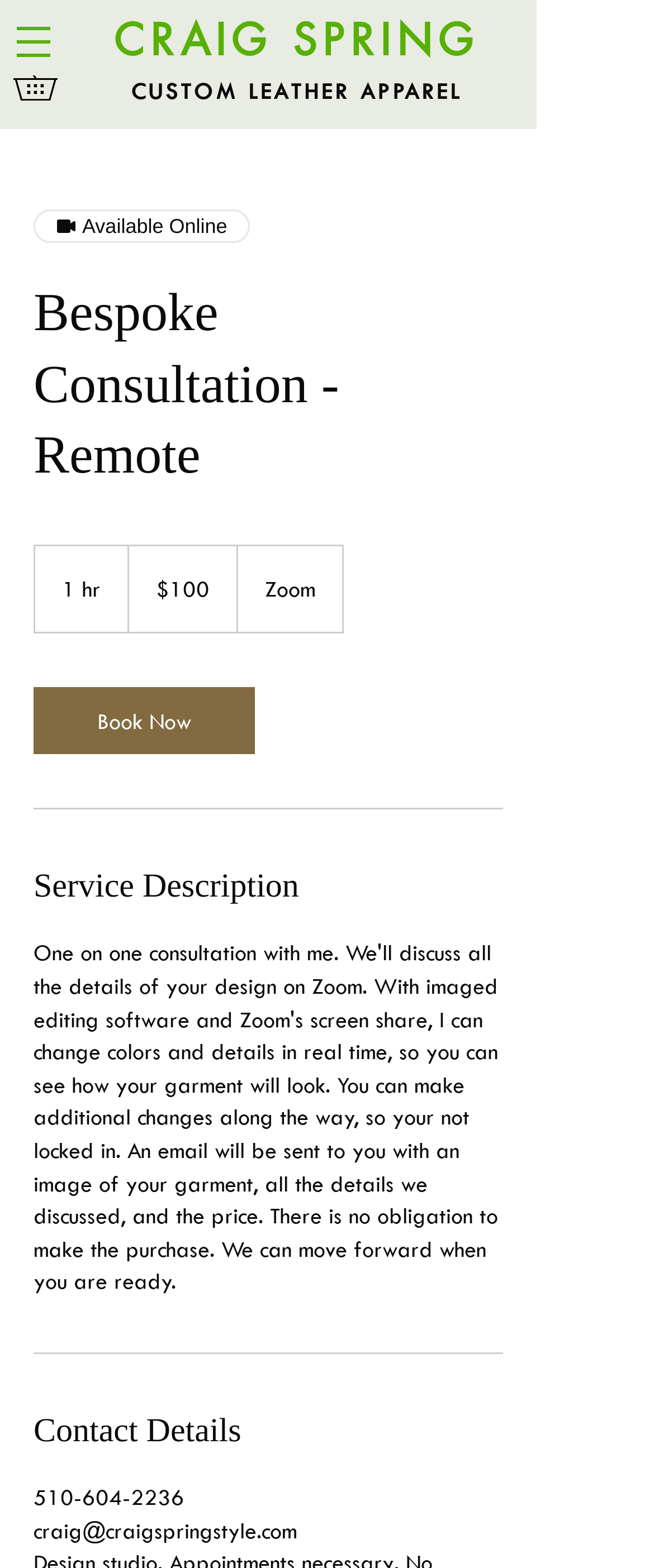Please examine the image and provide a detailed answer to the question: How long does the consultation service last?

The duration of the consultation service can be found in the StaticText element '1 hour' which is located below the heading 'Bespoke Consultation - Remote', indicating that the service lasts for 1 hour.